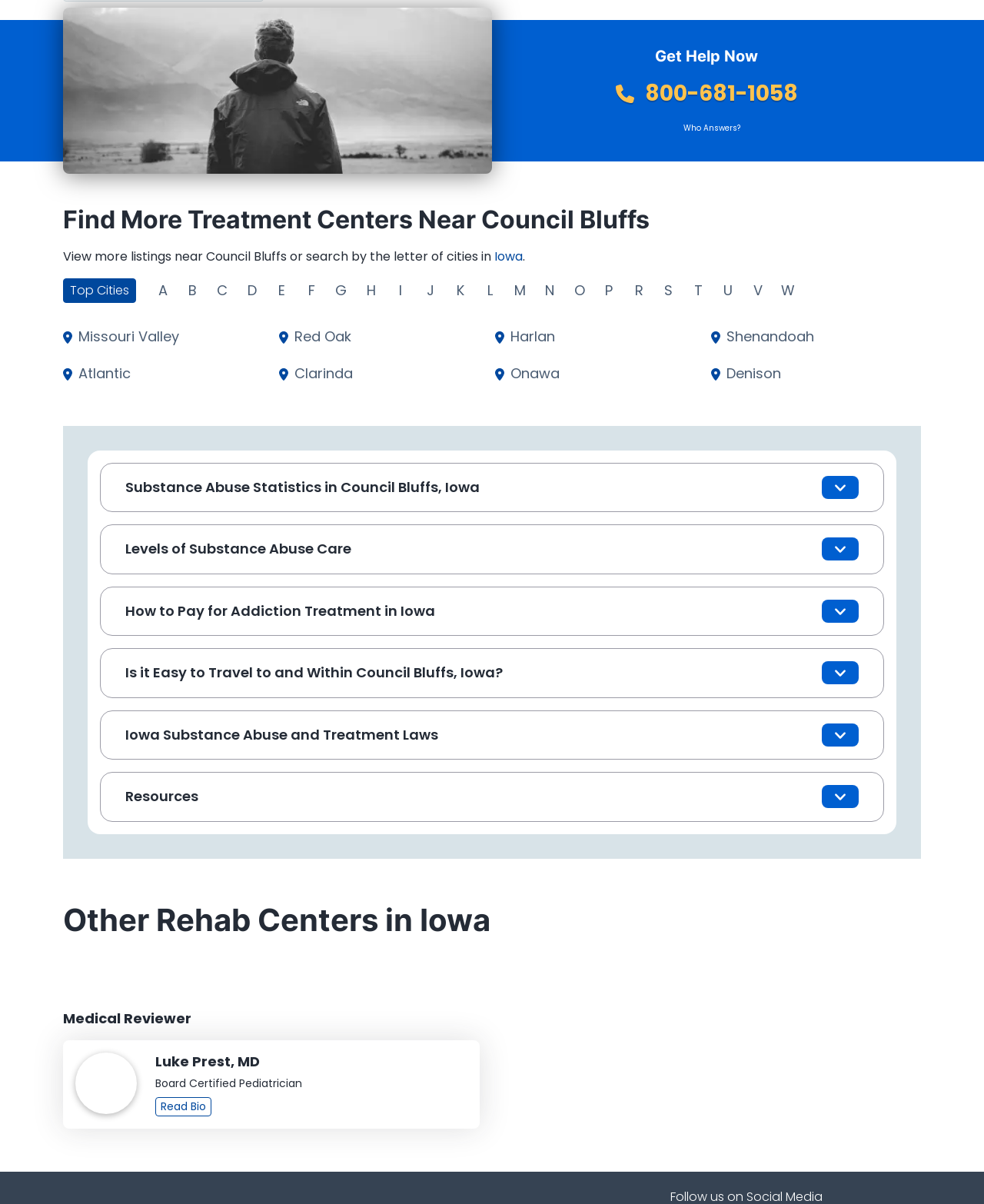Using the details from the image, please elaborate on the following question: What is the purpose of the 'Who Answers?' section?

The 'Who Answers?' section is located next to the phone number and icon, and it provides information about the person who will answer the phone when you call for help. It is likely intended to provide reassurance and transparency to users.